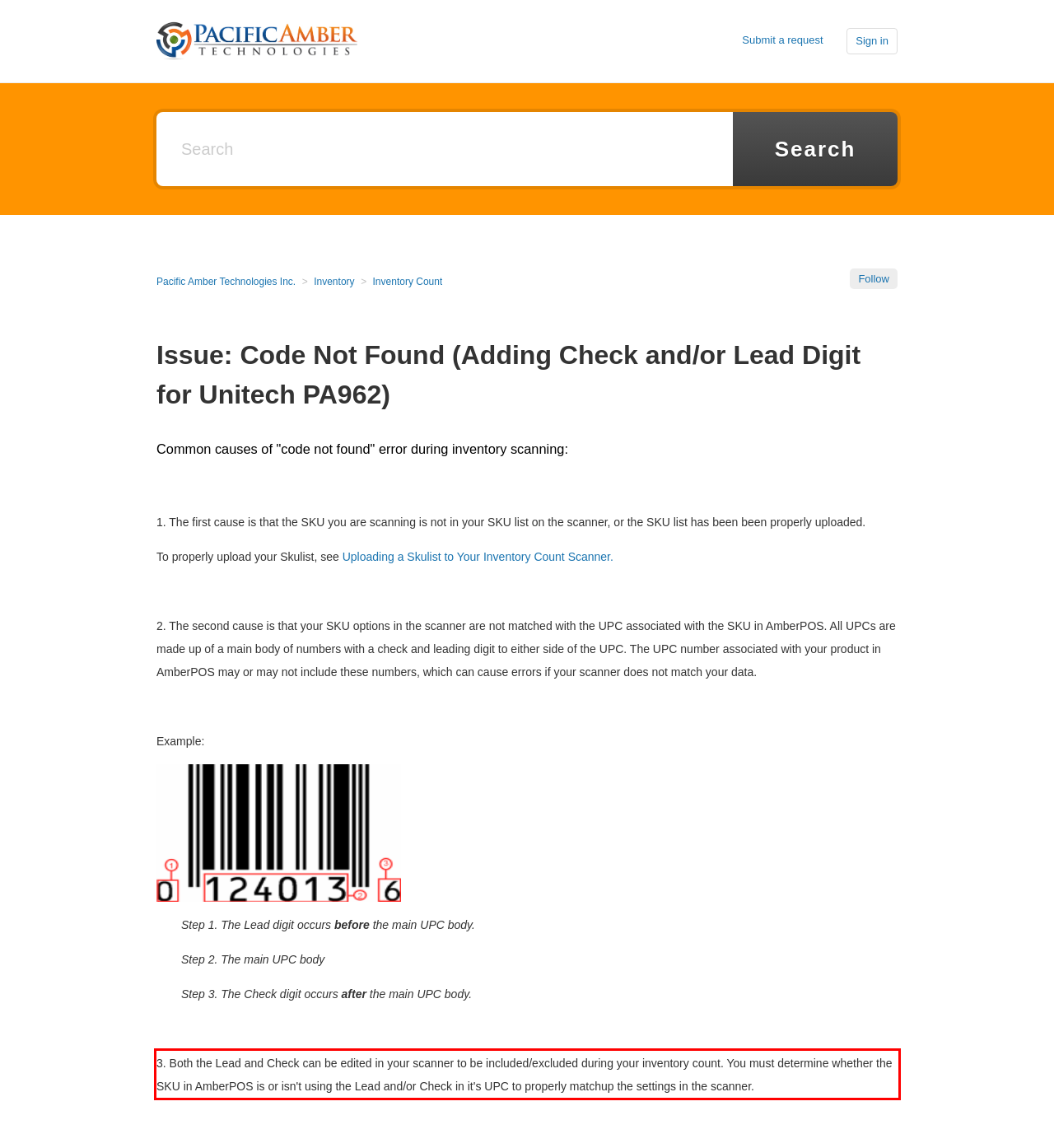Analyze the red bounding box in the provided webpage screenshot and generate the text content contained within.

3. Both the Lead and Check can be edited in your scanner to be included/excluded during your inventory count. You must determine whether the SKU in AmberPOS is or isn't using the Lead and/or Check in it's UPC to properly matchup the settings in the scanner.